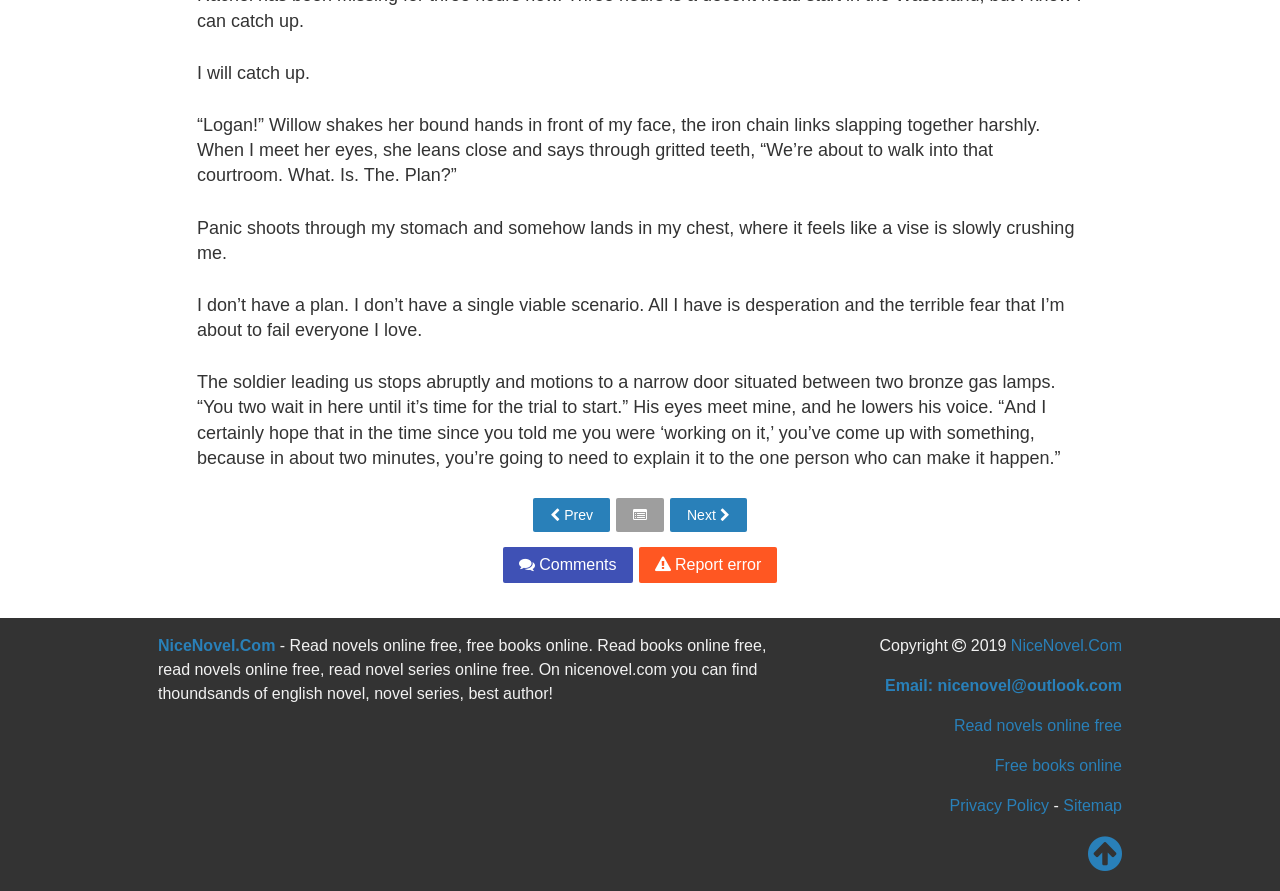Can you pinpoint the bounding box coordinates for the clickable element required for this instruction: "View comments"? The coordinates should be four float numbers between 0 and 1, i.e., [left, top, right, bottom].

[0.393, 0.614, 0.494, 0.654]